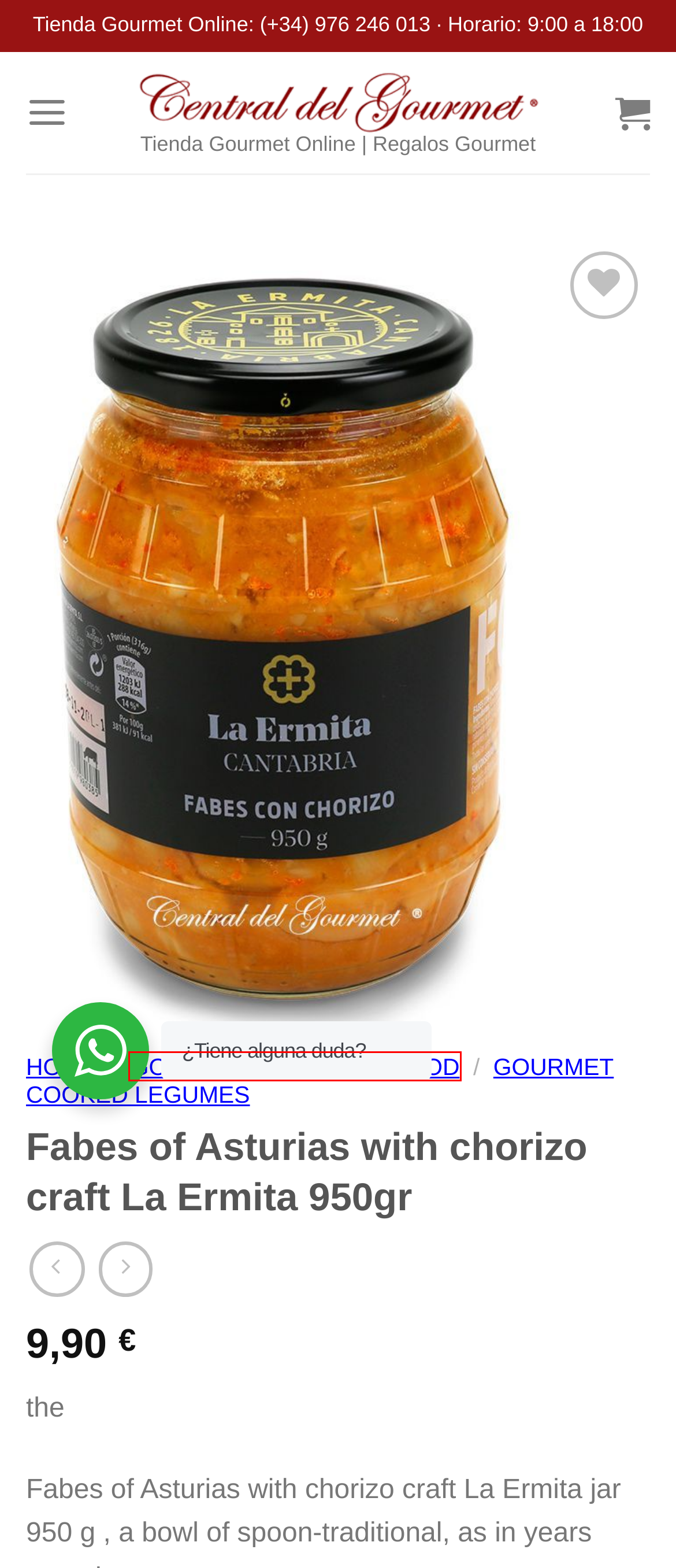You are provided with a screenshot of a webpage that has a red bounding box highlighting a UI element. Choose the most accurate webpage description that matches the new webpage after clicking the highlighted element. Here are your choices:
A. Comprar Chickpeas with Cod and spinach gourmet La Ermita 550gr - Central del Gourmet
B. Comprar Oxtail stew with Black Bean Juker, jar 720gr - Central del Gourmet
C. Comprar Gourmet prepared Food - Central del Gourmet
D. cart - Central del Gourmet
E. Check order - Central del Gourmet
F. Comprar Asturian been stew artisan gourmet La Ermita 550gr - Central del Gourmet
G. Spanish Gourmet Shop | Foods and Wines of Spain - Central del Gourmet
H. Comprar Gourmet legumes - Central del Gourmet

C